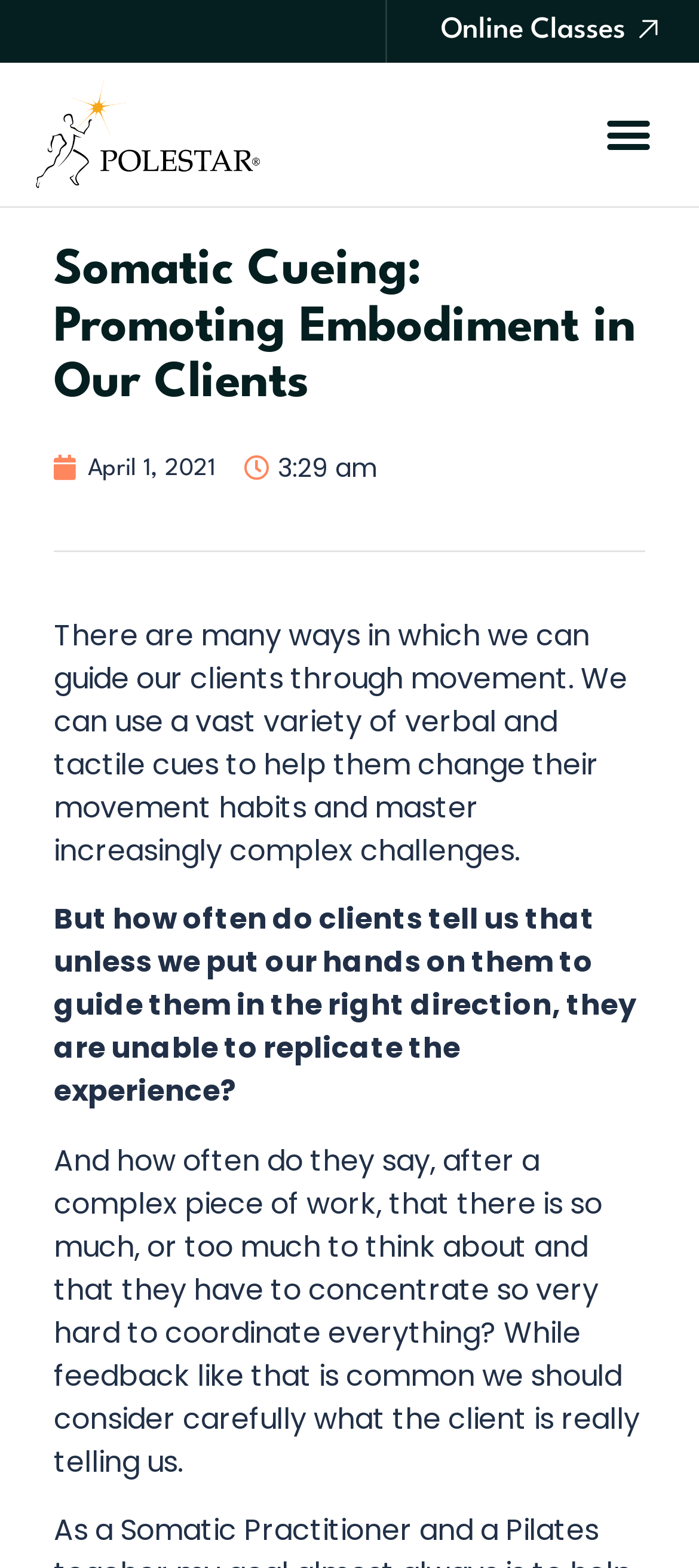Give a one-word or one-phrase response to the question:
What is the topic of the article?

Somatic Cueing